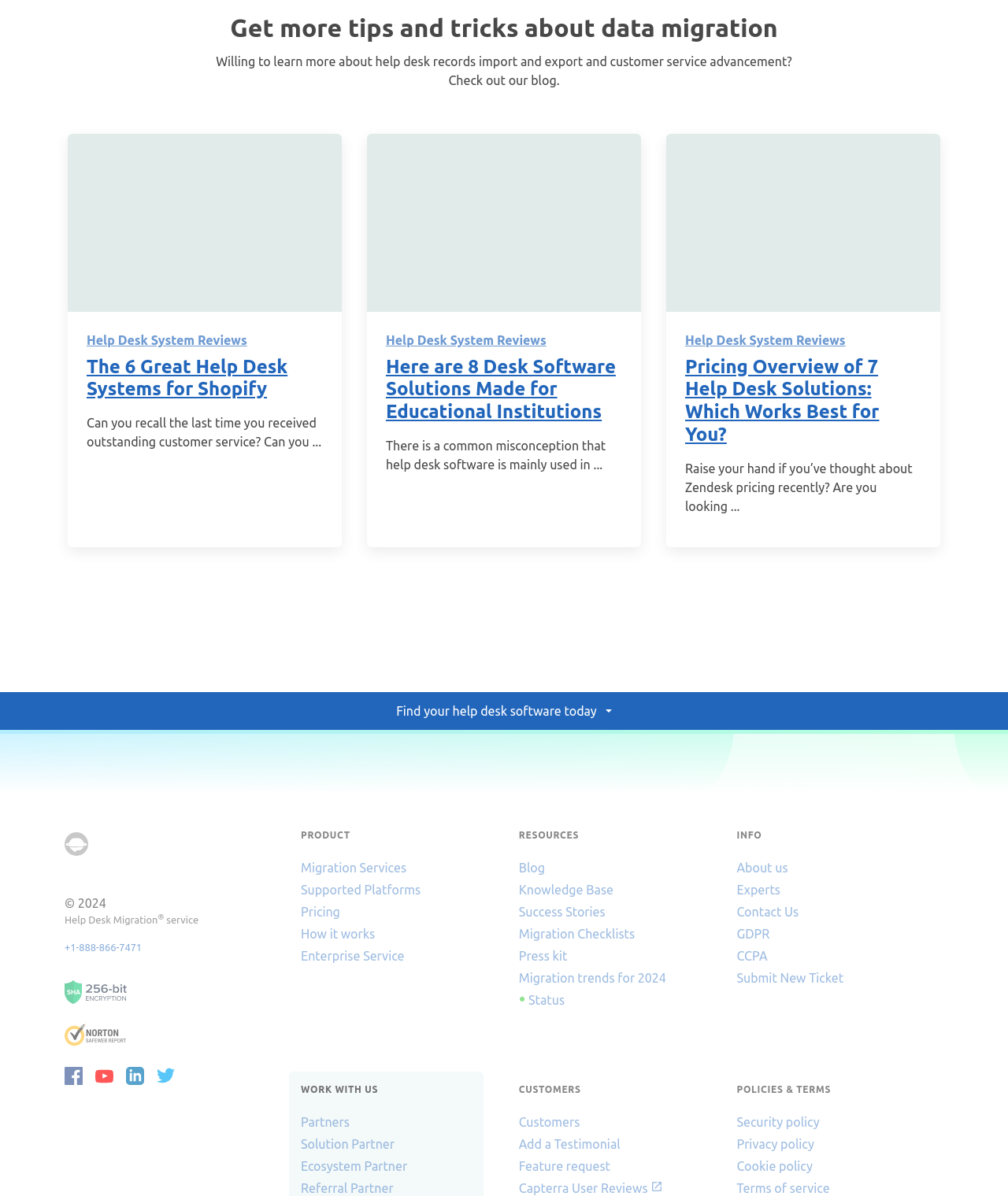Please specify the bounding box coordinates of the clickable region to carry out the following instruction: "search for something". The coordinates should be four float numbers between 0 and 1, in the format [left, top, right, bottom].

None